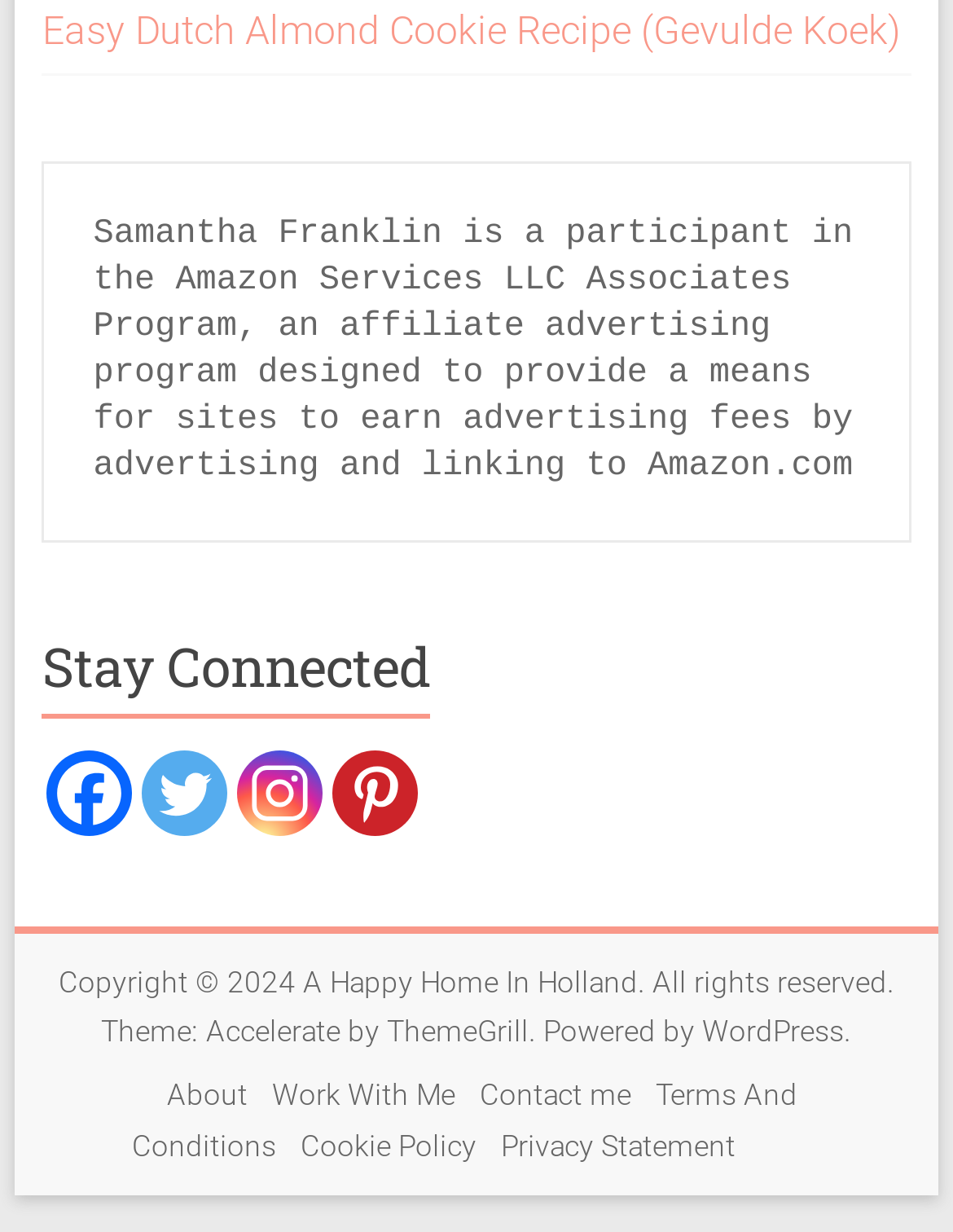What is the name of the cookie recipe?
Based on the image, give a concise answer in the form of a single word or short phrase.

Easy Dutch Almond Cookie Recipe